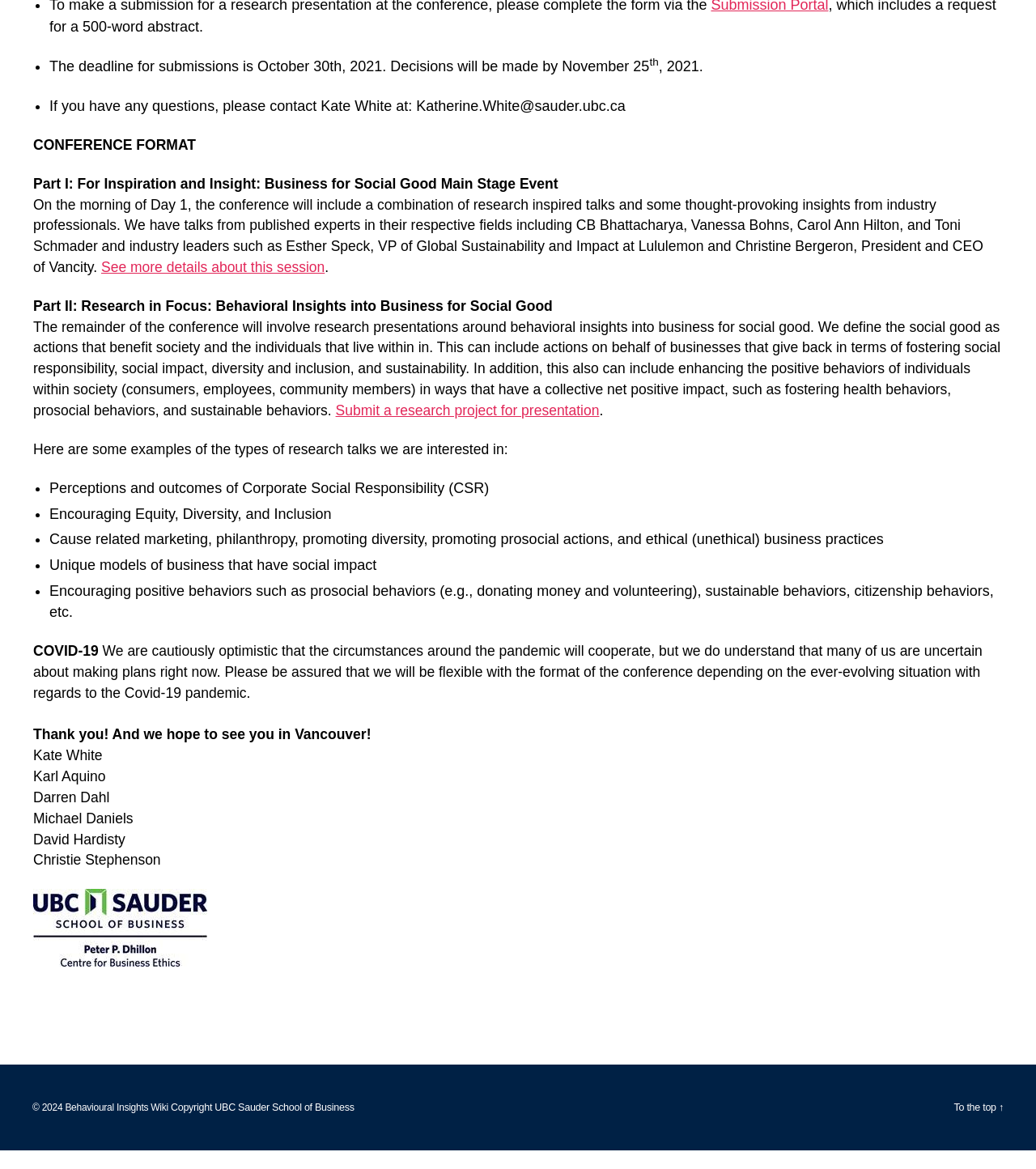Based on the element description "Behavioural Insights Wiki", predict the bounding box coordinates of the UI element.

[0.063, 0.959, 0.165, 0.968]